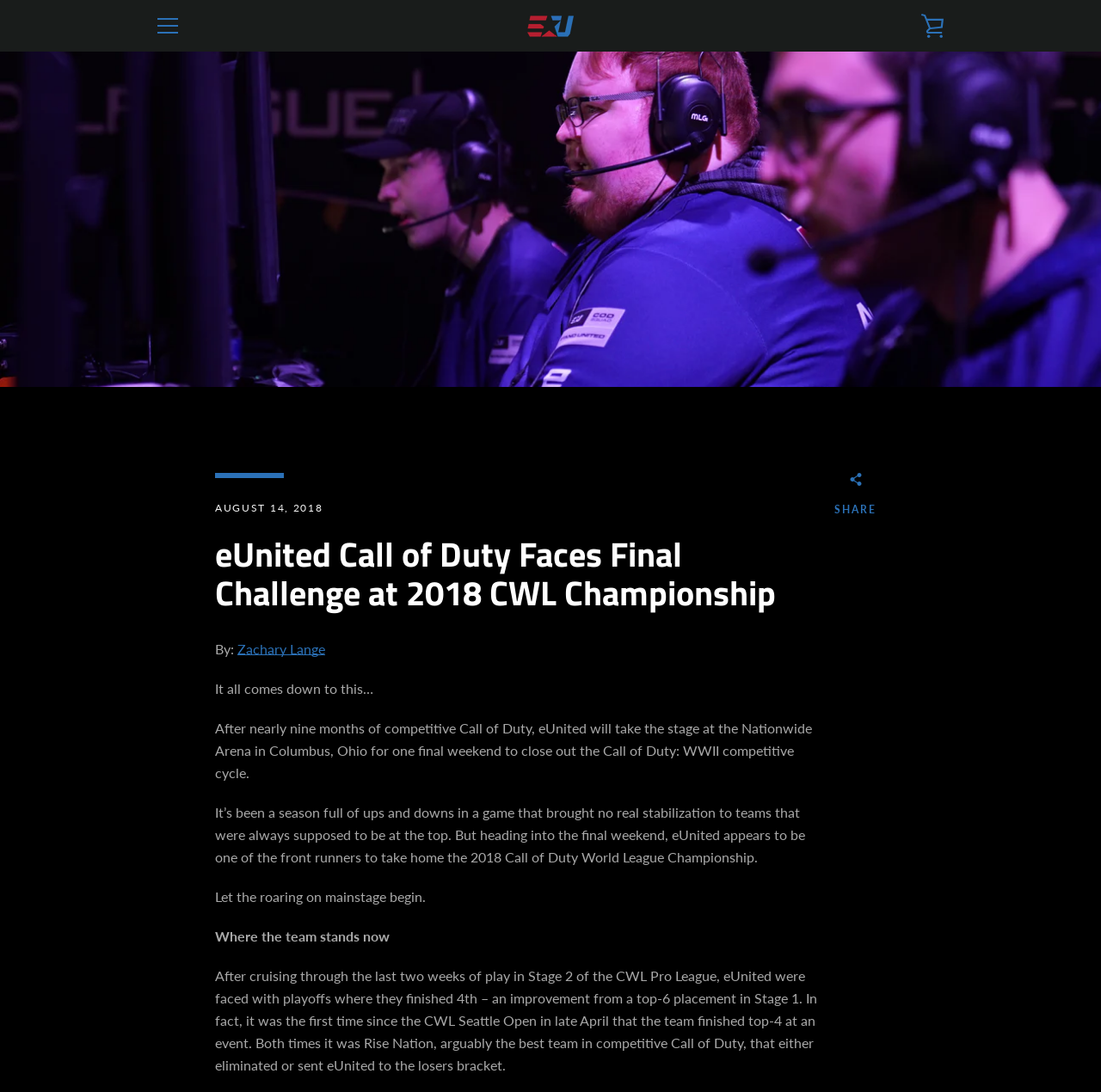Provide a brief response to the question below using one word or phrase:
What is the function of the 'SUBSCRIBE' button?

To subscribe for updates